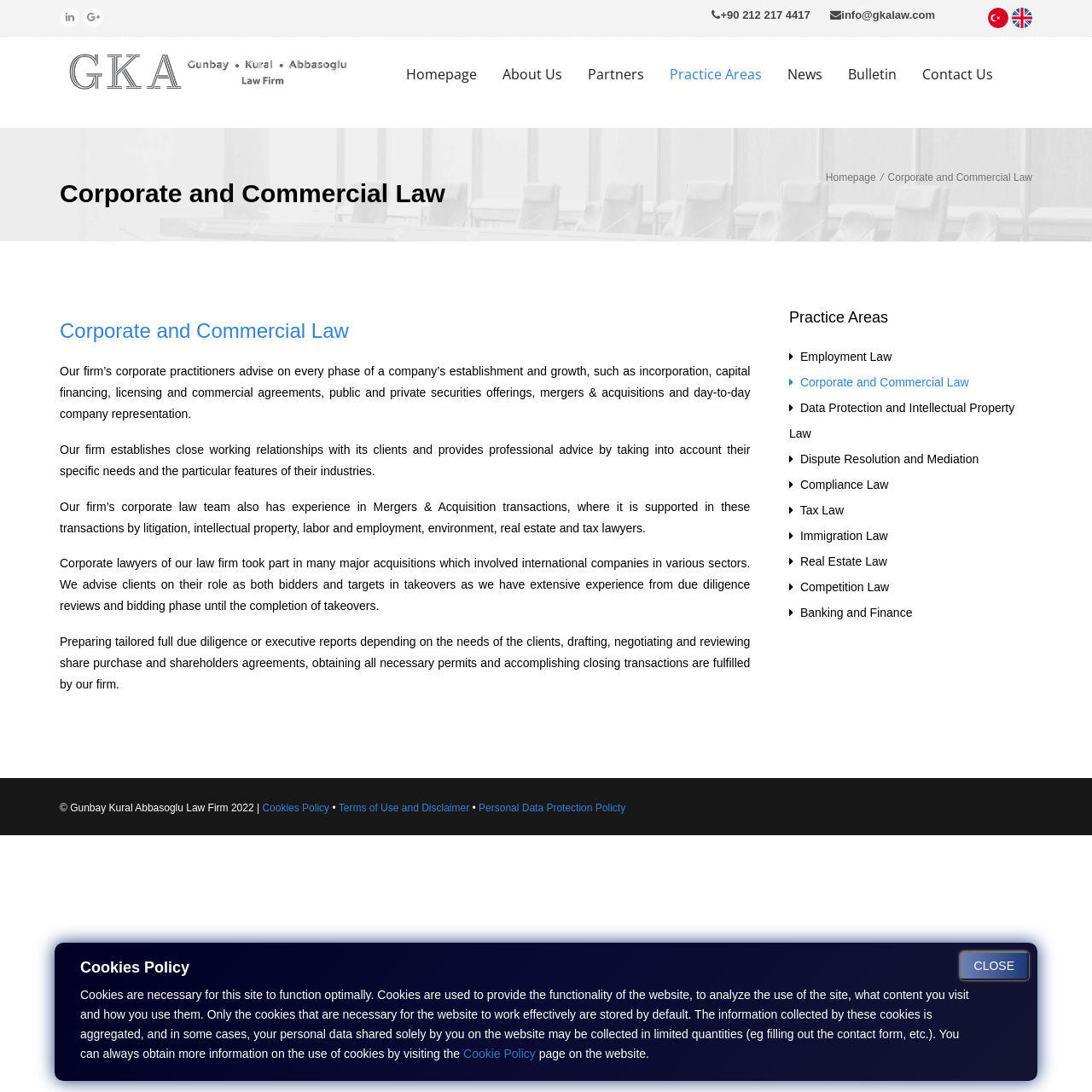Offer a comprehensive description of the webpage’s content and structure.

The webpage is for GKA Law Firm, a corporate and commercial law firm. At the top right corner, there is a "CLOSE" button and a "Cookies Policy" heading. Below the heading, there is a paragraph explaining the use of cookies on the website, followed by a link to the "Cookie Policy" page.

On the top left corner, there are two icons, and below them, there is a phone number "+90 212 217 4417" and an email address "info@gkalaw.com". Next to the email address, there are two social media links.

The main navigation menu is located below the top section, with links to "Homepage", "About Us", "Partners", "Practice Areas", "News", "Bulletin", and "Contact Us".

Below the navigation menu, there is a heading "Corporate and Commercial Law" followed by a brief description of the firm's corporate law services. The description is divided into four paragraphs, explaining the firm's expertise in corporate law, mergers and acquisitions, and due diligence.

On the right side of the page, there is a section titled "Practice Areas" with links to various practice areas, including Employment Law, Corporate and Commercial Law, Data Protection and Intellectual Property Law, and others.

At the bottom of the page, there is a footer section with copyright information, a link to the "Cookies Policy" page, and links to "Terms of Use and Disclaimer" and "Personal Data Protection Policy".